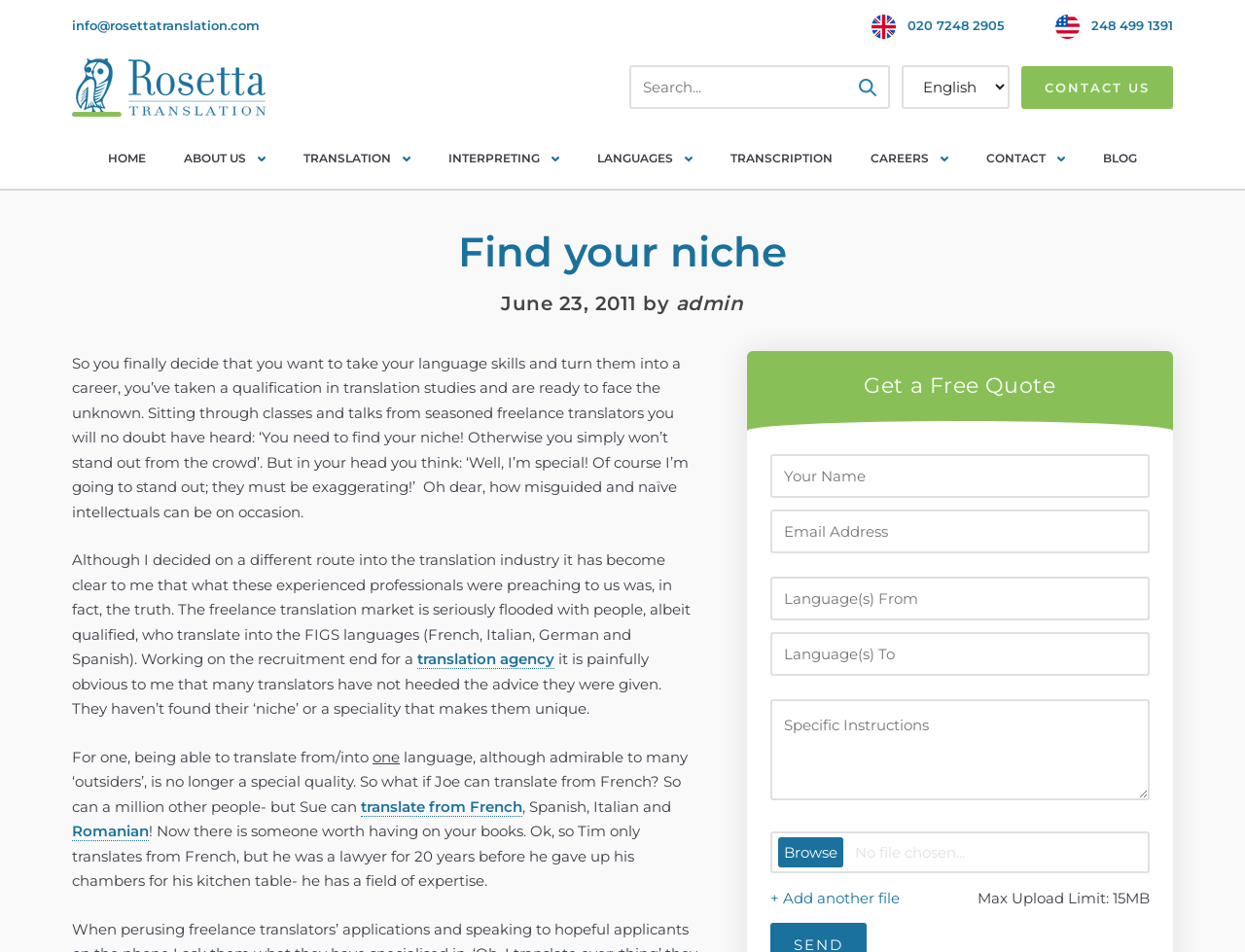What is the language mentioned as a speciality in the article?
Examine the image and give a concise answer in one word or a short phrase.

Romanian